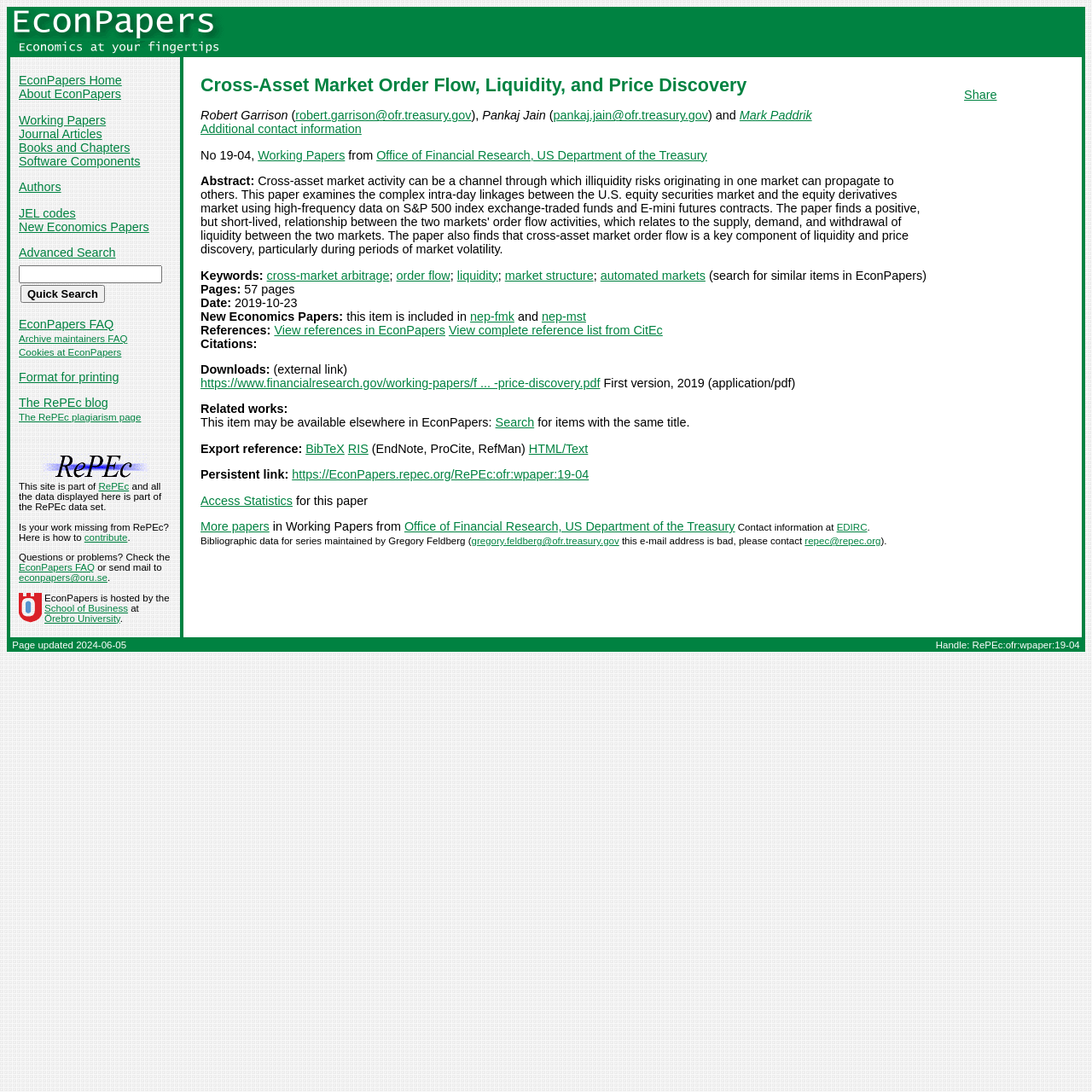What is the date of the paper?
Please answer using one word or phrase, based on the screenshot.

2019-10-23